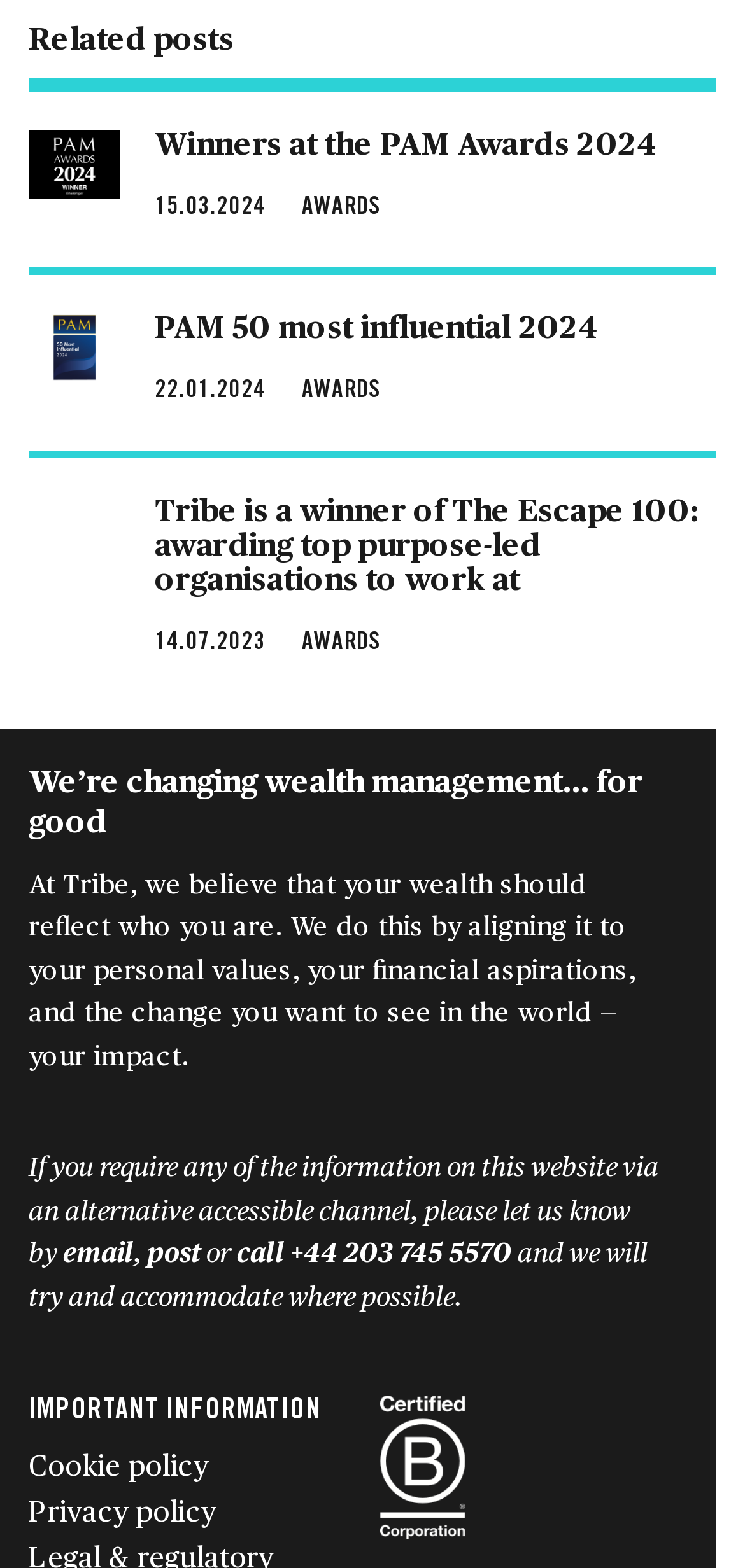Please identify the bounding box coordinates of the area that needs to be clicked to follow this instruction: "Click on 'email'".

[0.085, 0.792, 0.179, 0.809]